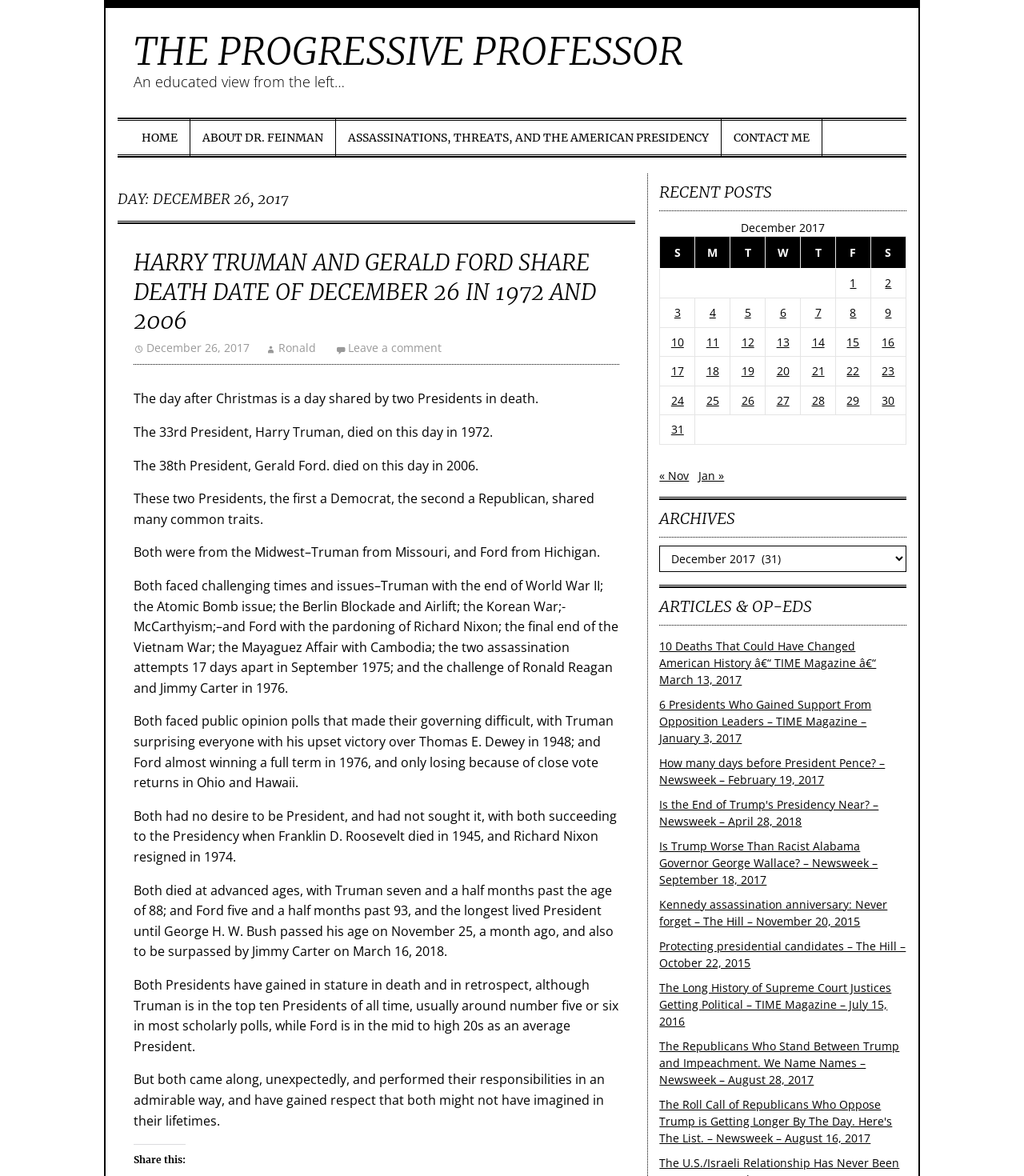Describe the webpage meticulously, covering all significant aspects.

The webpage is titled "The Progressive Professor" and has a header section with a link to the homepage, as well as links to "About Dr. Feinman", "Assassinations, Threats, and the American Presidency", and "Contact Me". Below the header, there is a section with a heading "DAY: DECEMBER 26, 2017" and a subheading "HARRY TRUMAN AND GERALD FORD SHARE DEATH DATE OF DECEMBER 26 IN 1972 AND 2006".

The main content of the page is an article discussing the shared death date of two US Presidents, Harry Truman and Gerald Ford. The article is divided into several paragraphs, each discussing a different aspect of the two presidents' lives and presidencies. The text is accompanied by several links, including one to the article's title and others to related topics.

To the right of the article, there is a section titled "RECENT POSTS" with a table listing posts published in December 2017. Each row in the table represents a day of the month, with links to posts published on that day.

At the bottom of the page, there is a section with a heading "Share this:" and a link to share the article.